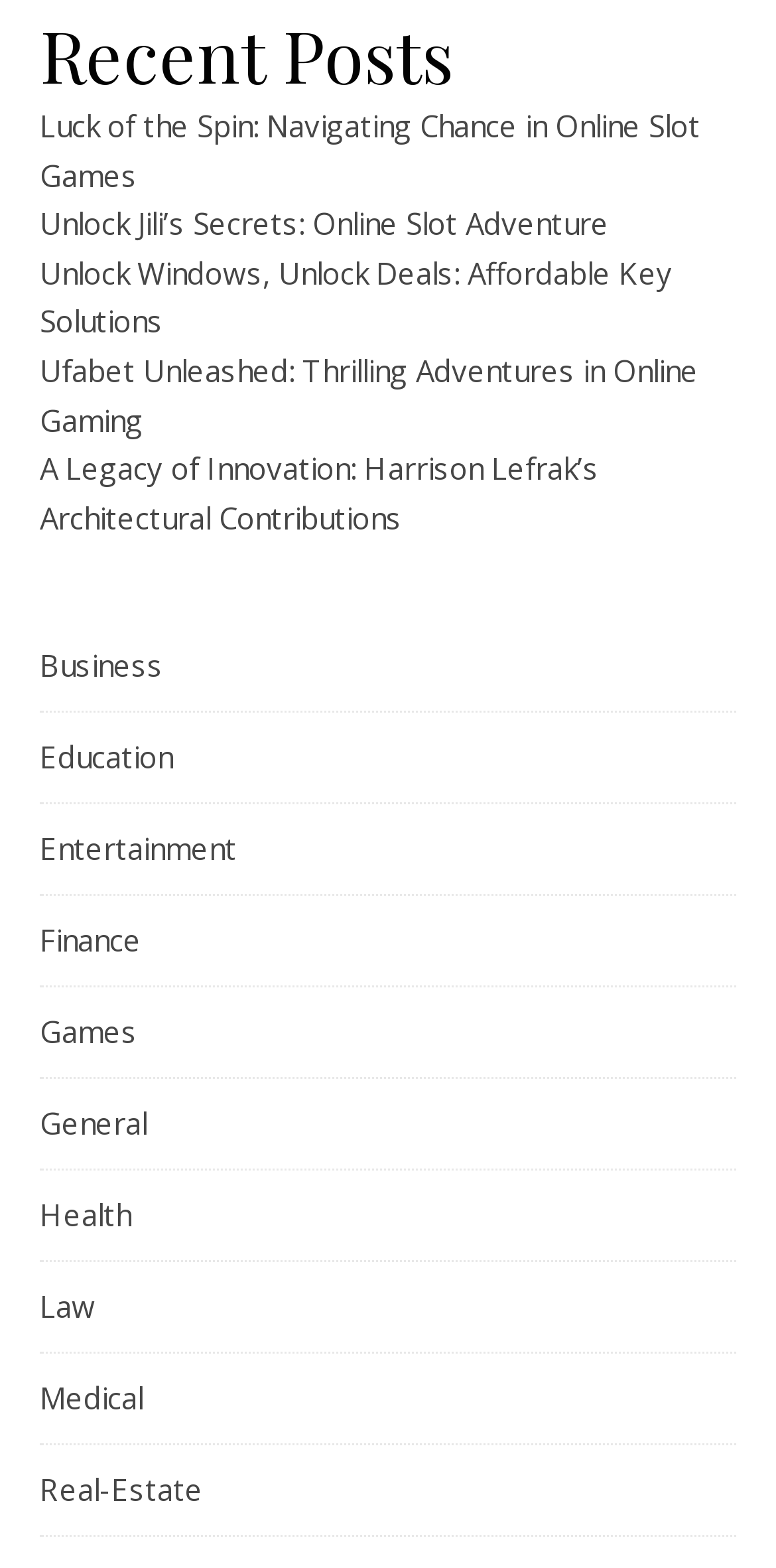Locate the bounding box coordinates of the clickable area to execute the instruction: "Read about Luck of the Spin: Navigating Chance in Online Slot Games". Provide the coordinates as four float numbers between 0 and 1, represented as [left, top, right, bottom].

[0.051, 0.067, 0.903, 0.124]